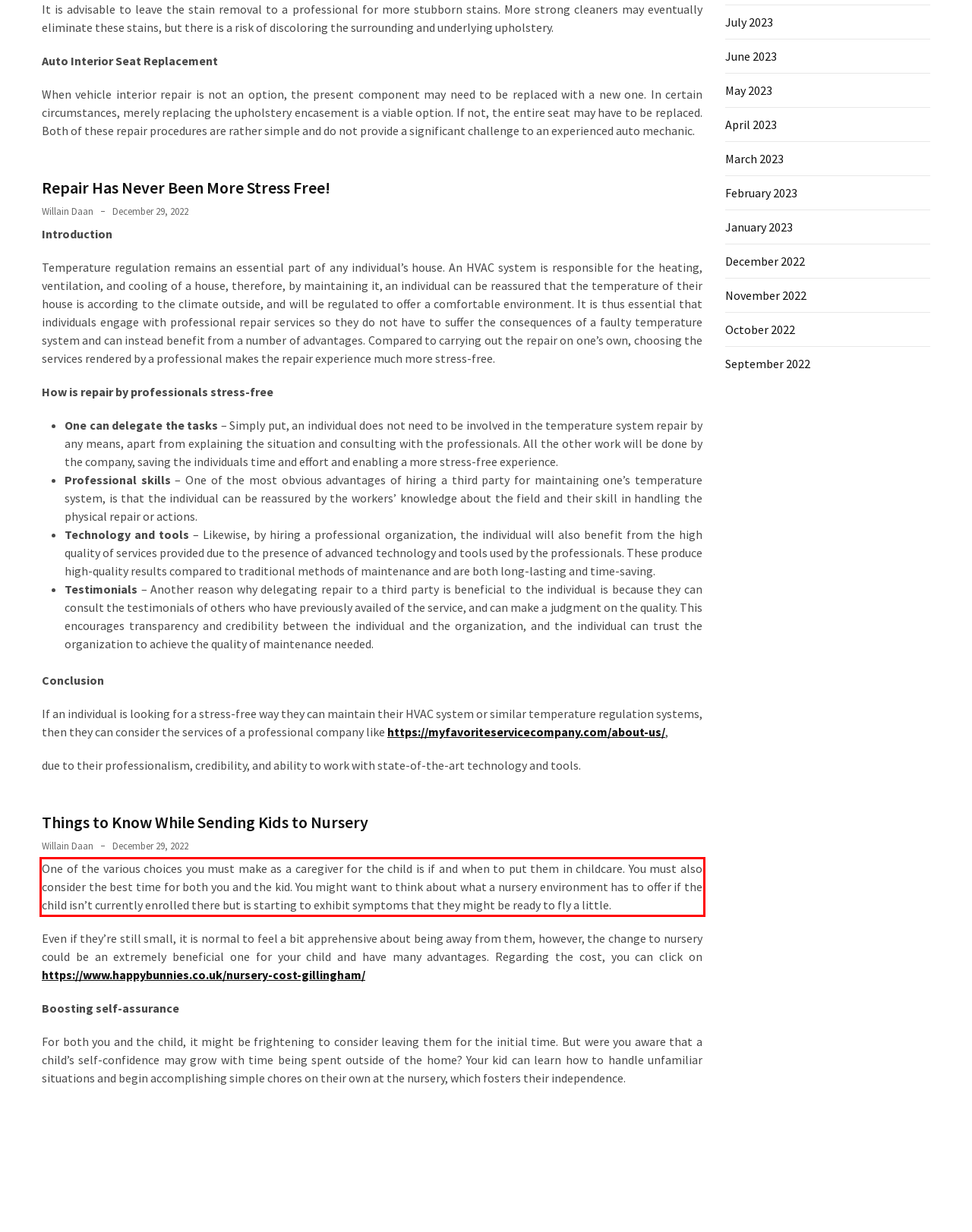You have a webpage screenshot with a red rectangle surrounding a UI element. Extract the text content from within this red bounding box.

One of the various choices you must make as a caregiver for the child is if and when to put them in childcare. You must also consider the best time for both you and the kid. You might want to think about what a nursery environment has to offer if the child isn’t currently enrolled there but is starting to exhibit symptoms that they might be ready to fly a little.